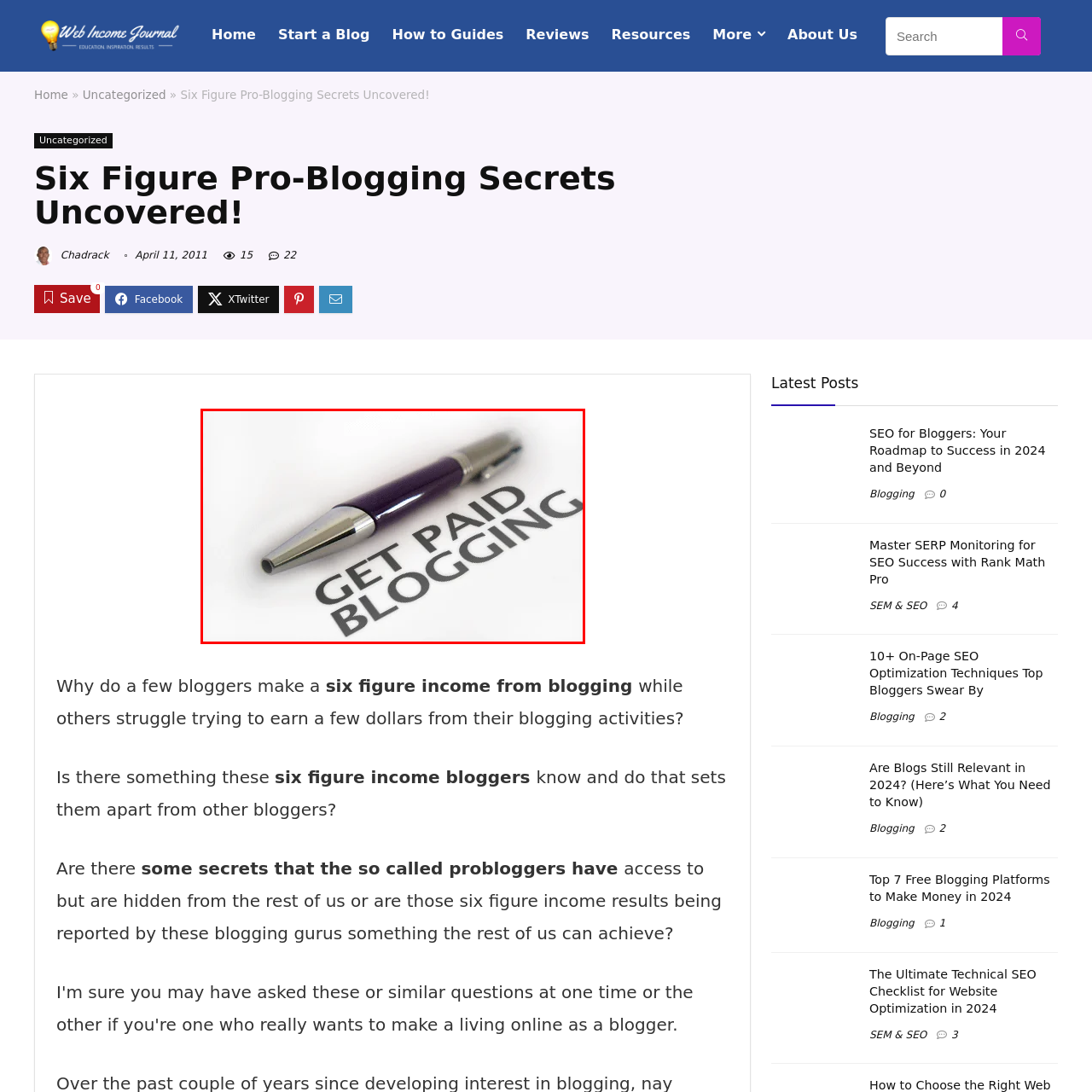Examine the image within the red box and give a concise answer to this question using a single word or short phrase: 
What does the pen symbolize?

Writing and creativity